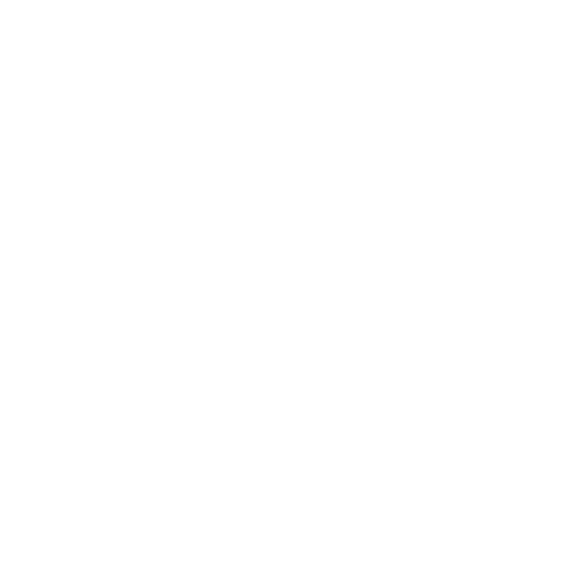Provide your answer to the question using just one word or phrase: What is the design style of the Amber Block vase?

Modern